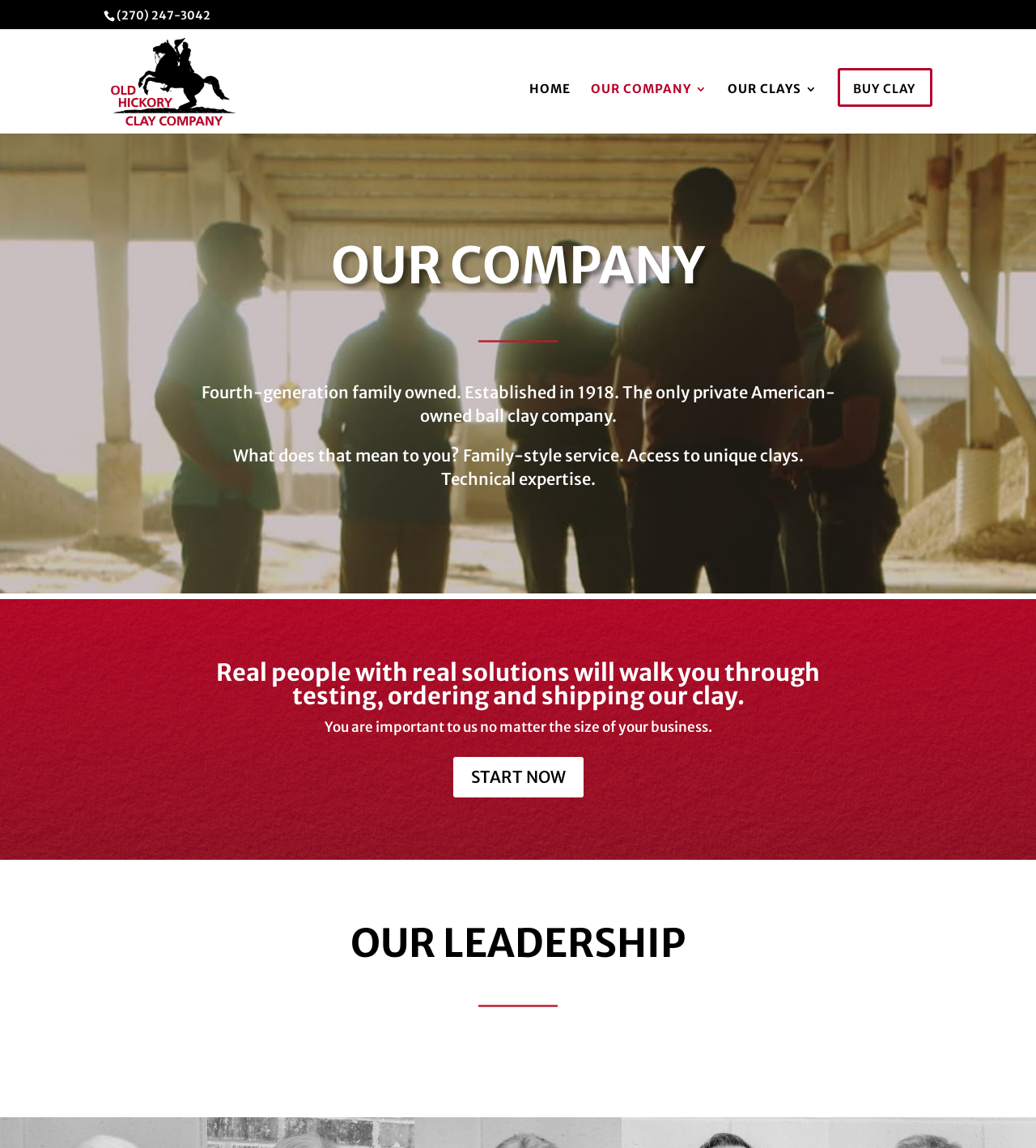Identify the bounding box coordinates for the region to click in order to carry out this instruction: "Call the company". Provide the coordinates using four float numbers between 0 and 1, formatted as [left, top, right, bottom].

[0.112, 0.007, 0.203, 0.019]